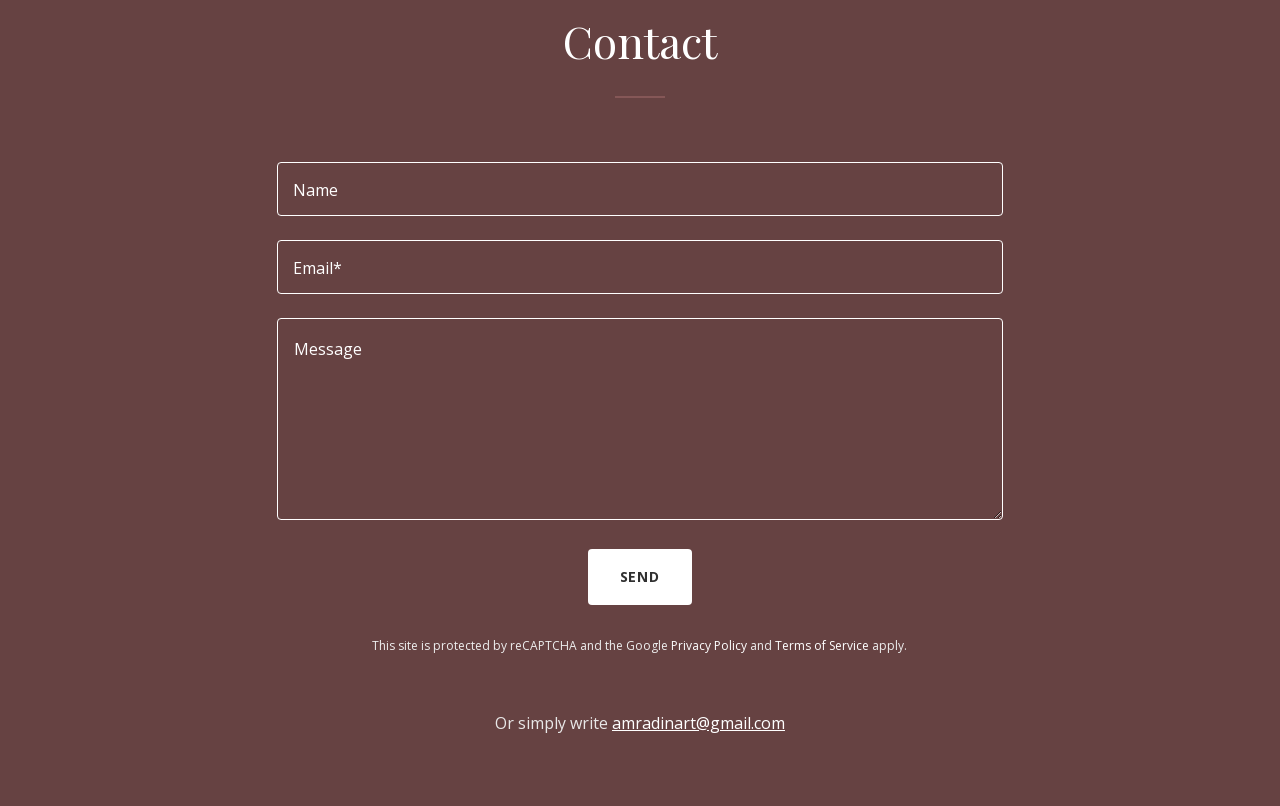What is the purpose of the section with 'Name', 'Email*', and 'Message' fields?
Please give a detailed and elaborate answer to the question.

The section with 'Name', 'Email*', and 'Message' fields is a contact form, which allows users to send a message to the website owner. This is evident from the presence of a 'SEND' button below the fields, indicating that the user can submit their message.